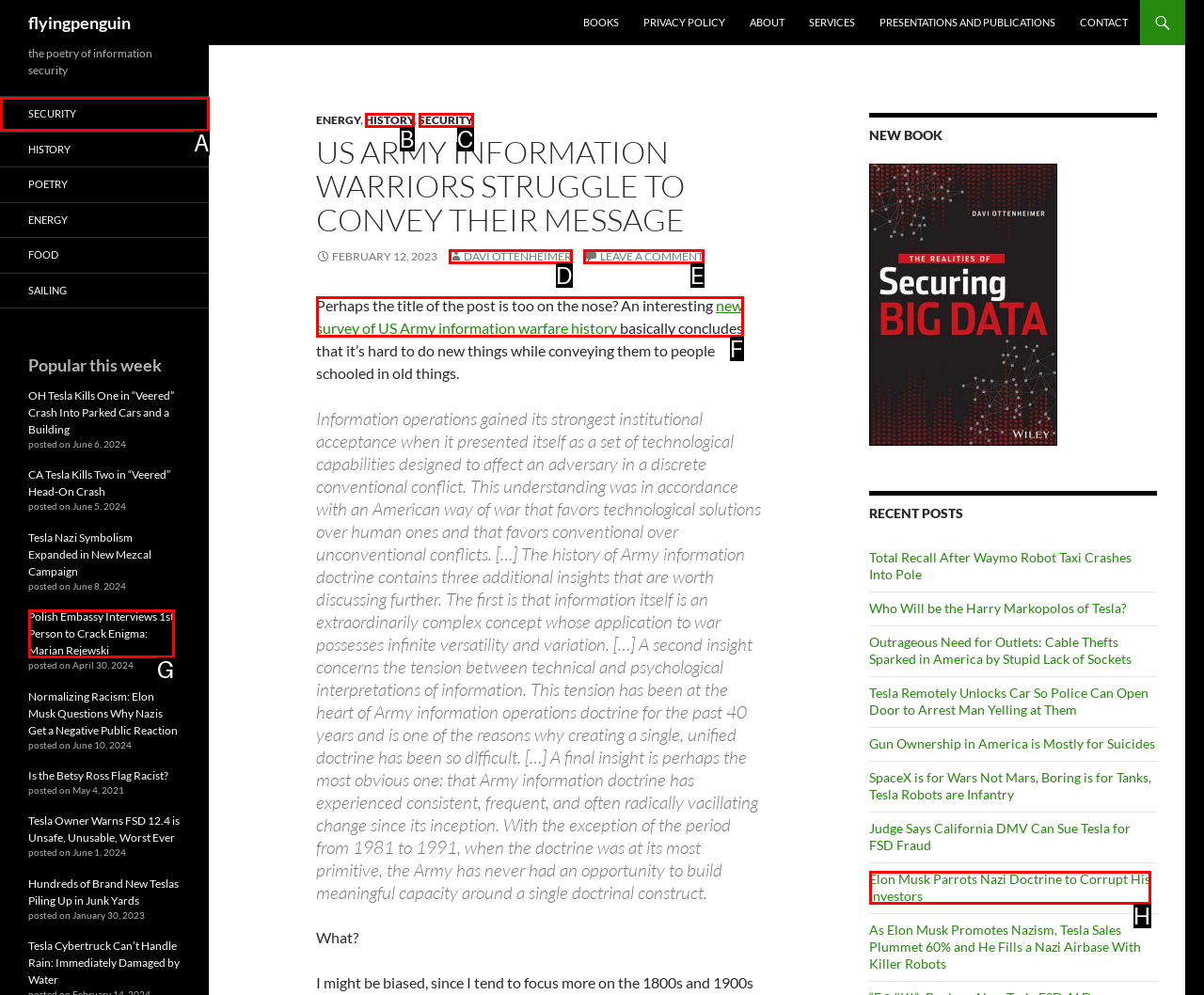Tell me which one HTML element best matches the description: Tom Young
Answer with the option's letter from the given choices directly.

None